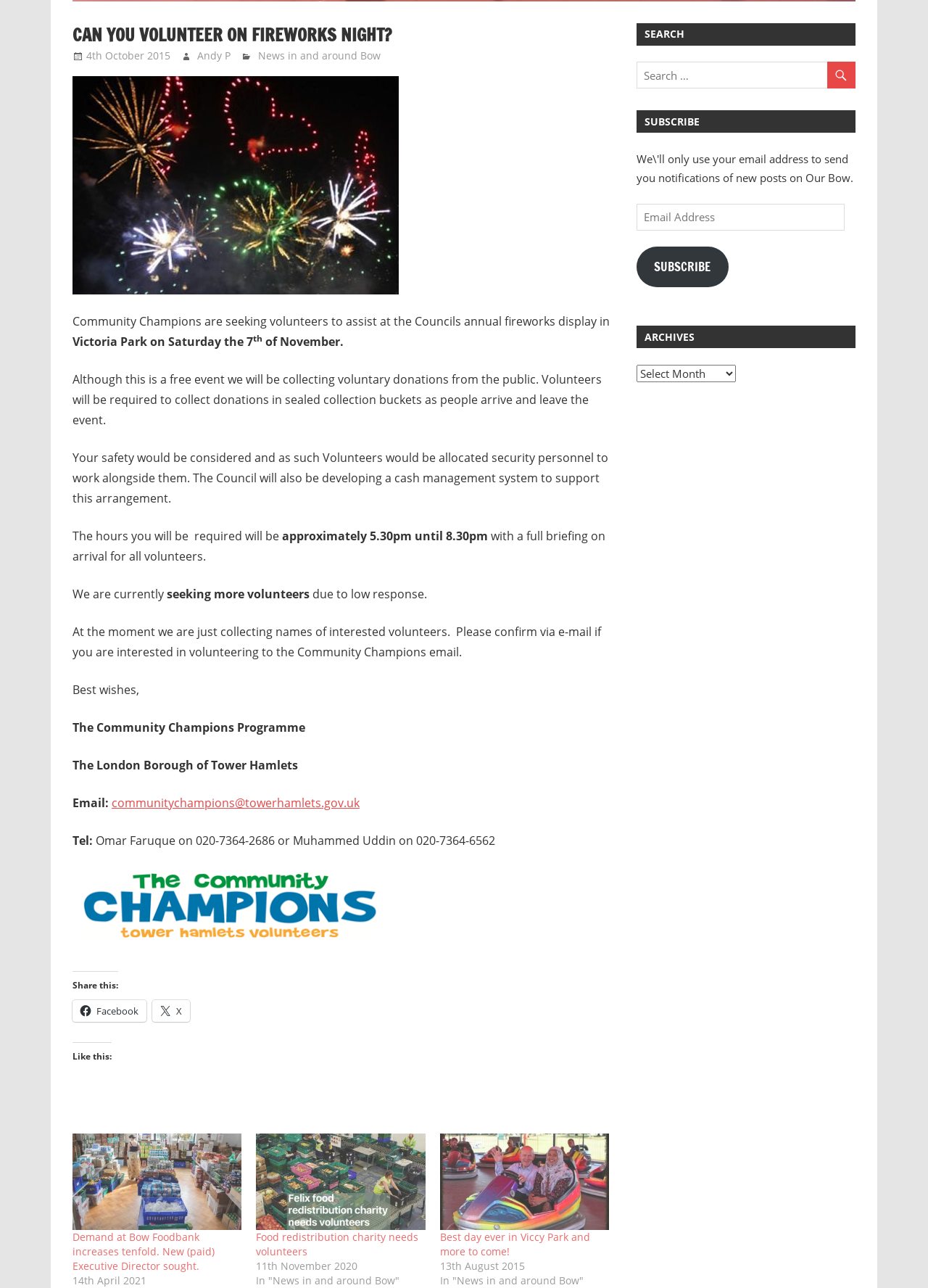Given the element description, predict the bounding box coordinates in the format (top-left x, top-left y, bottom-right x, bottom-right y), using floating point numbers between 0 and 1: Andy P

[0.213, 0.038, 0.249, 0.049]